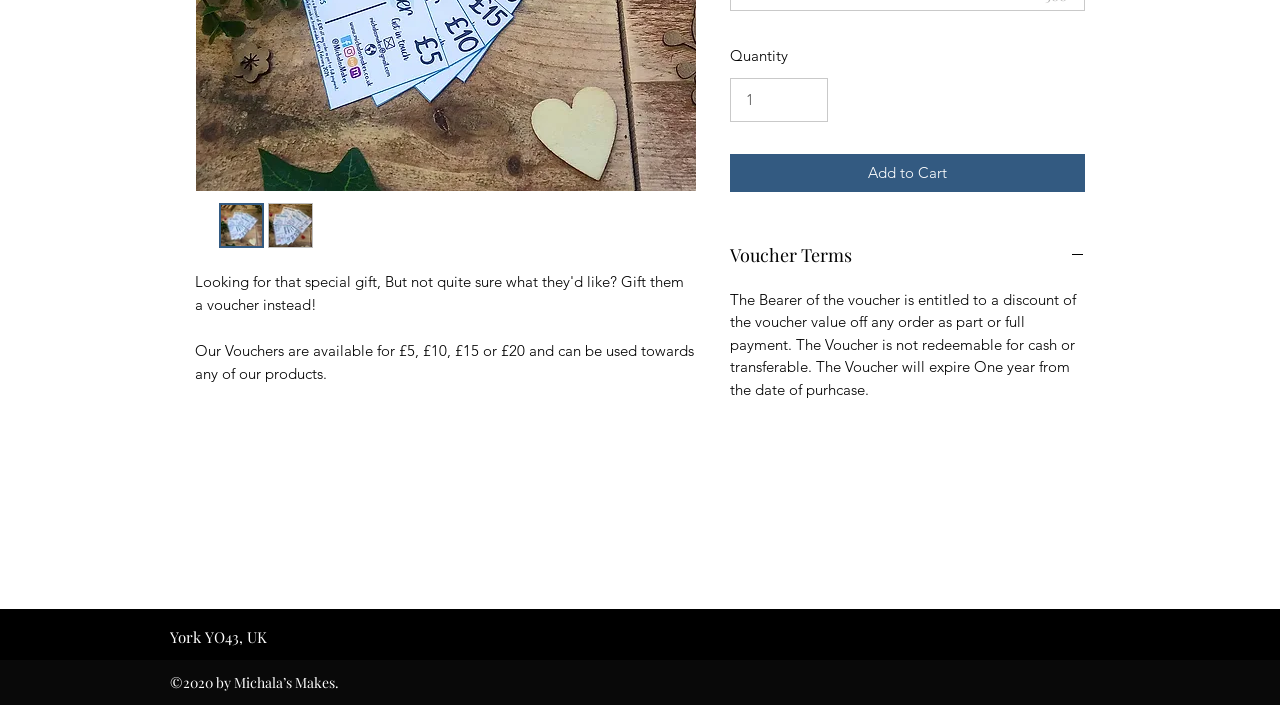From the element description Voucher Terms, predict the bounding box coordinates of the UI element. The coordinates must be specified in the format (top-left x, top-left y, bottom-right x, bottom-right y) and should be within the 0 to 1 range.

[0.57, 0.34, 0.848, 0.385]